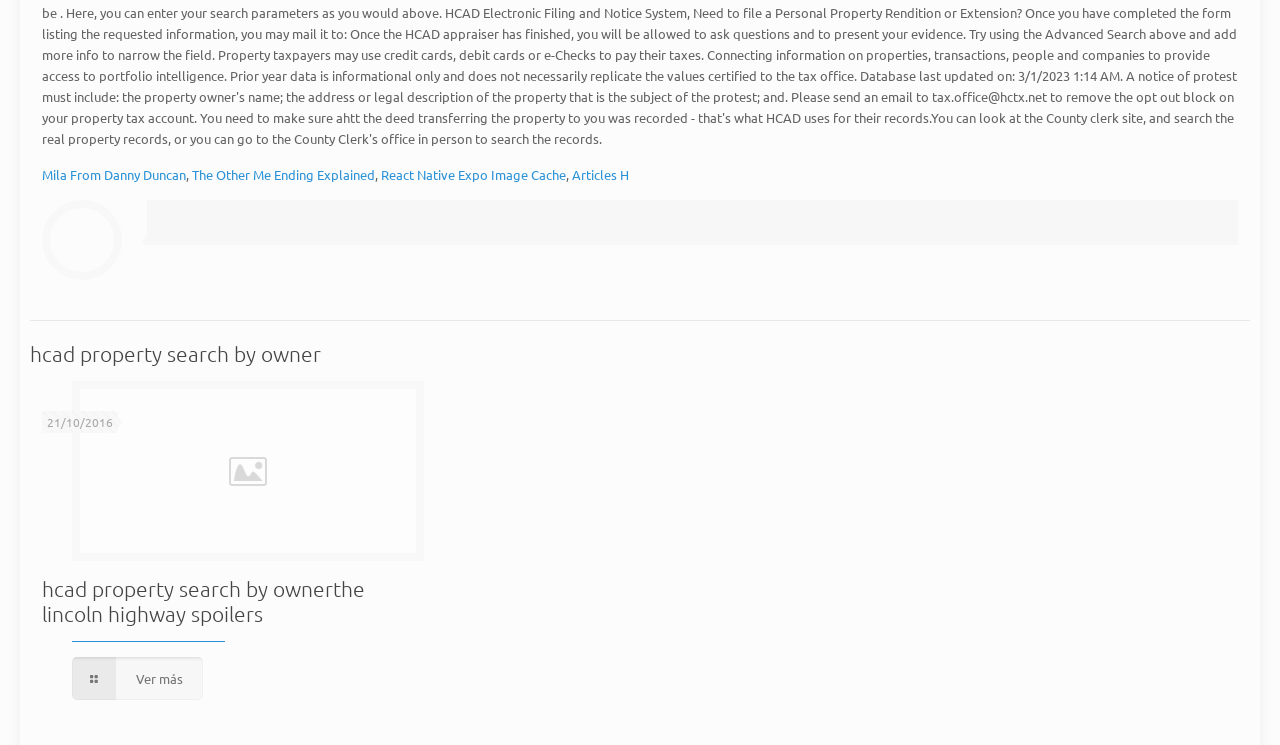What is the first link on the webpage? Look at the image and give a one-word or short phrase answer.

Mila From Danny Duncan